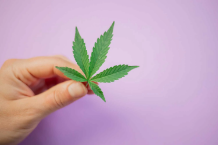Generate an elaborate caption that includes all aspects of the image.

The image showcases a hand gracefully holding a vibrant green cannabis leaf against a soft purple background. This visual representation symbolizes the increasing interest in cannabis products, particularly CBD. The context aligns with discussions around the benefits and uses of CBD, as highlighted in articles exploring its popularity and consumption methods. The imagery evokes themes of natural wellness and contemporary herbal remedies.